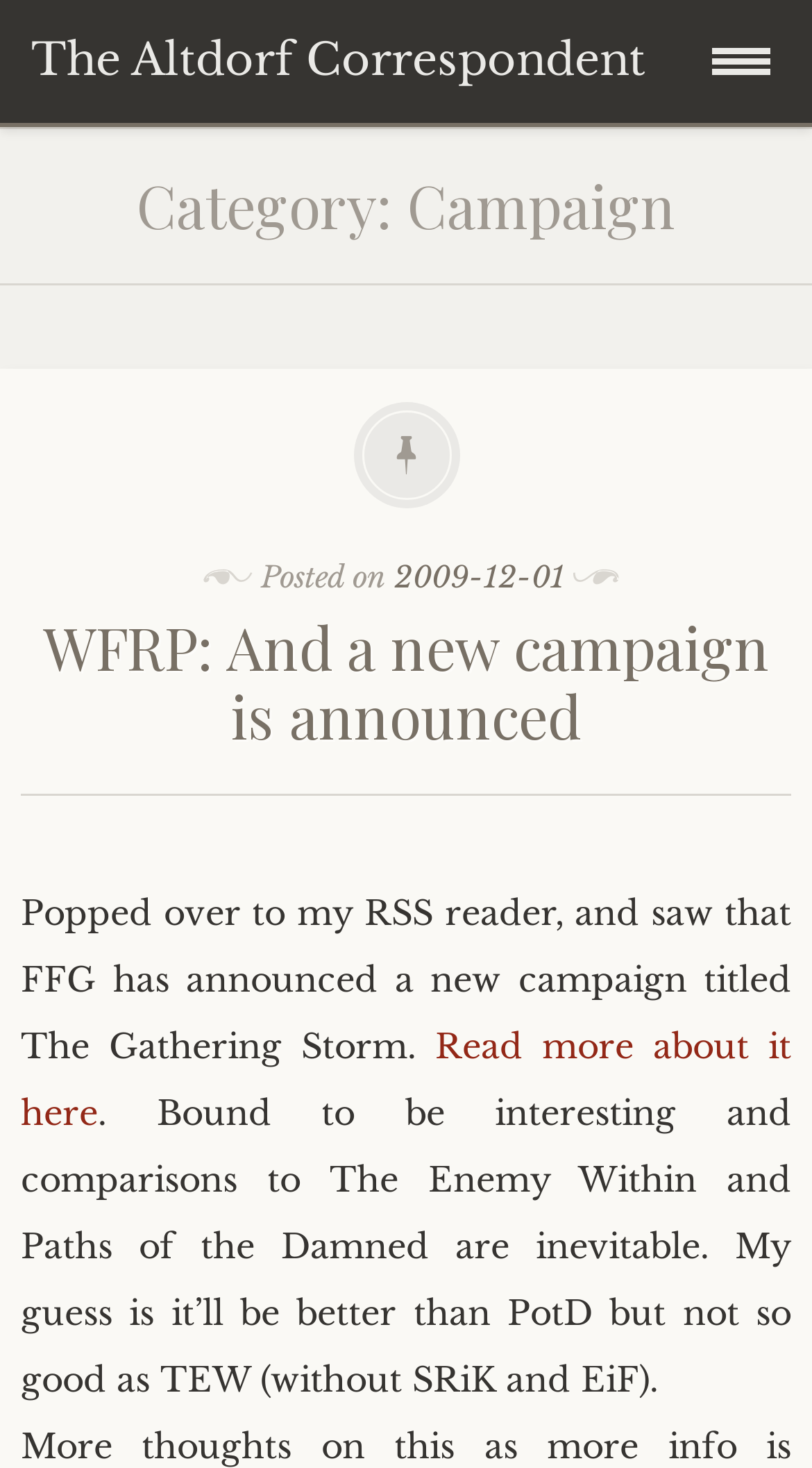Answer the following query concisely with a single word or phrase:
What is the title of the article?

WFRP: And a new campaign is announced